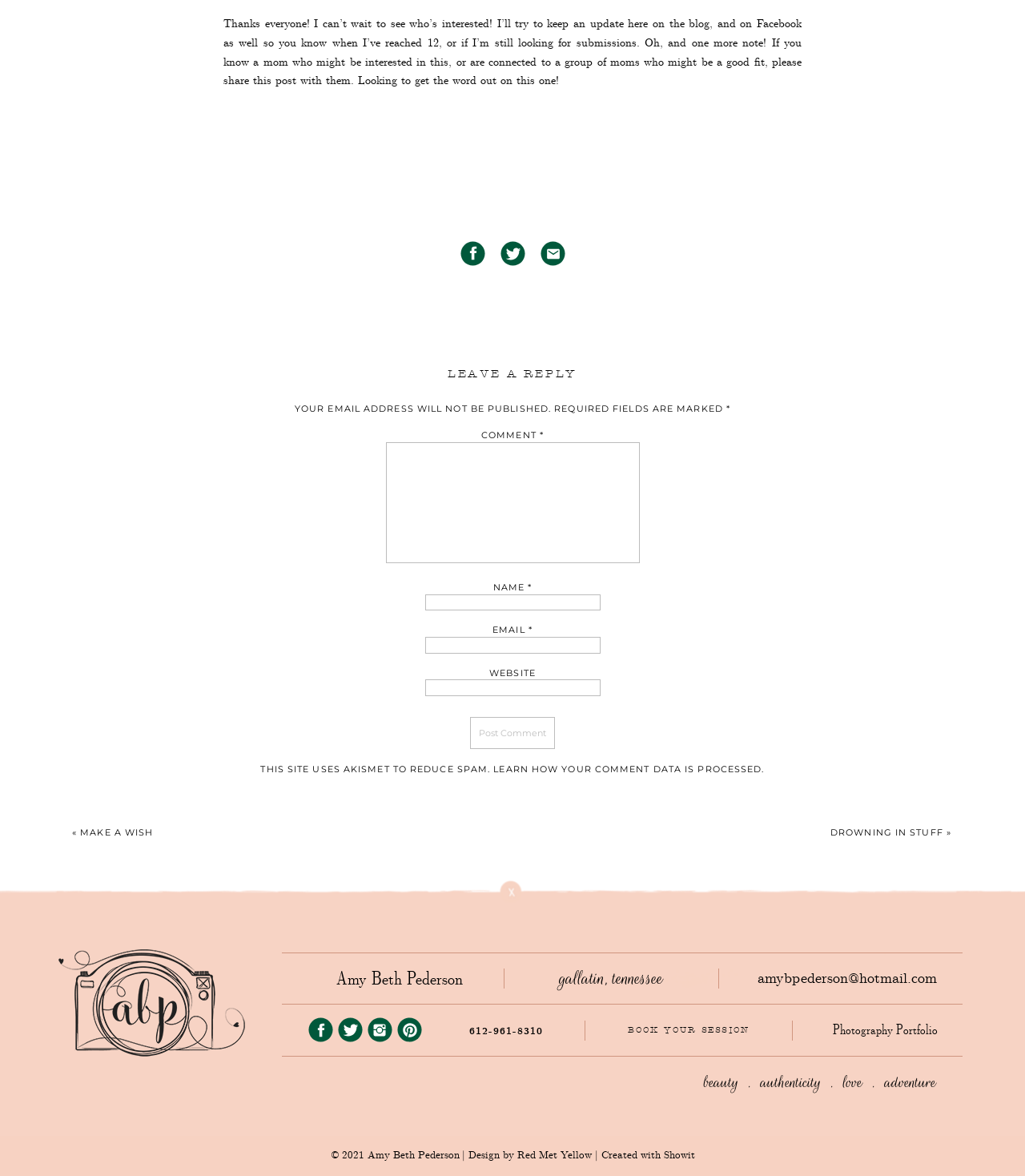Find the bounding box coordinates of the element to click in order to complete the given instruction: "Leave a reply."

[0.073, 0.309, 0.927, 0.329]